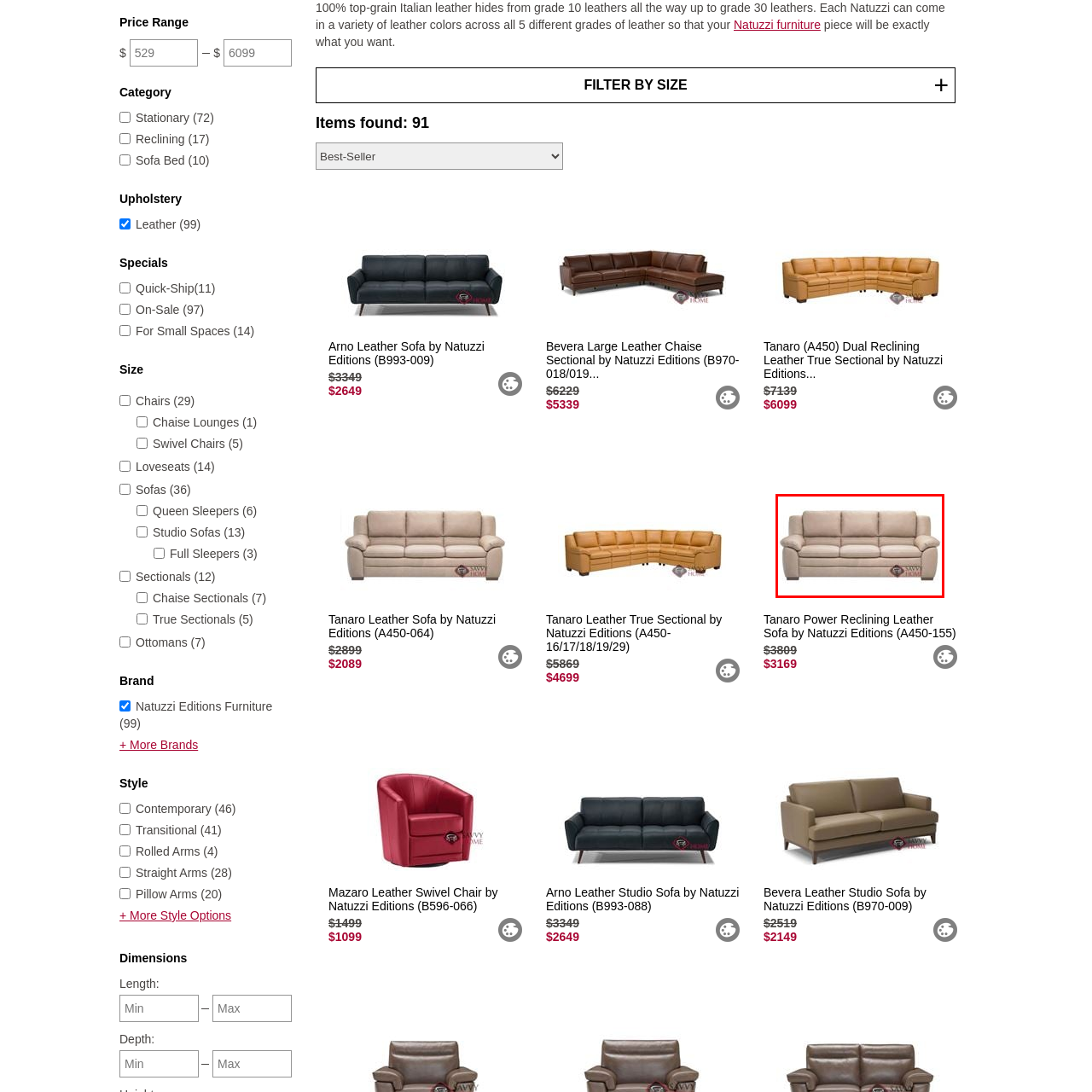Inspect the area enclosed by the red box and reply to the question using only one word or a short phrase: 
What is the purpose of the robust armrests?

To provide a welcoming feel